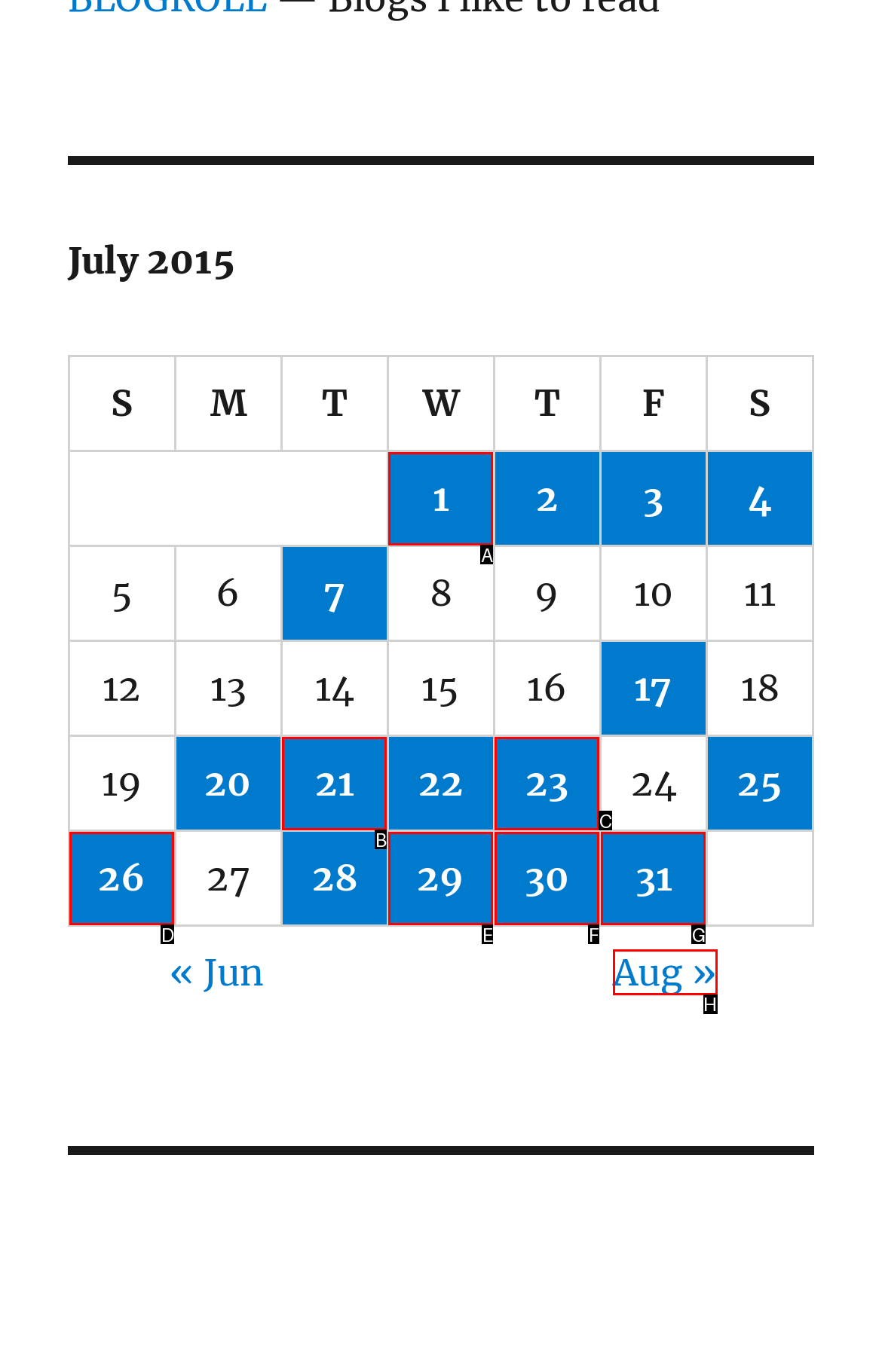Choose the UI element you need to click to carry out the task: Go to next month.
Respond with the corresponding option's letter.

H